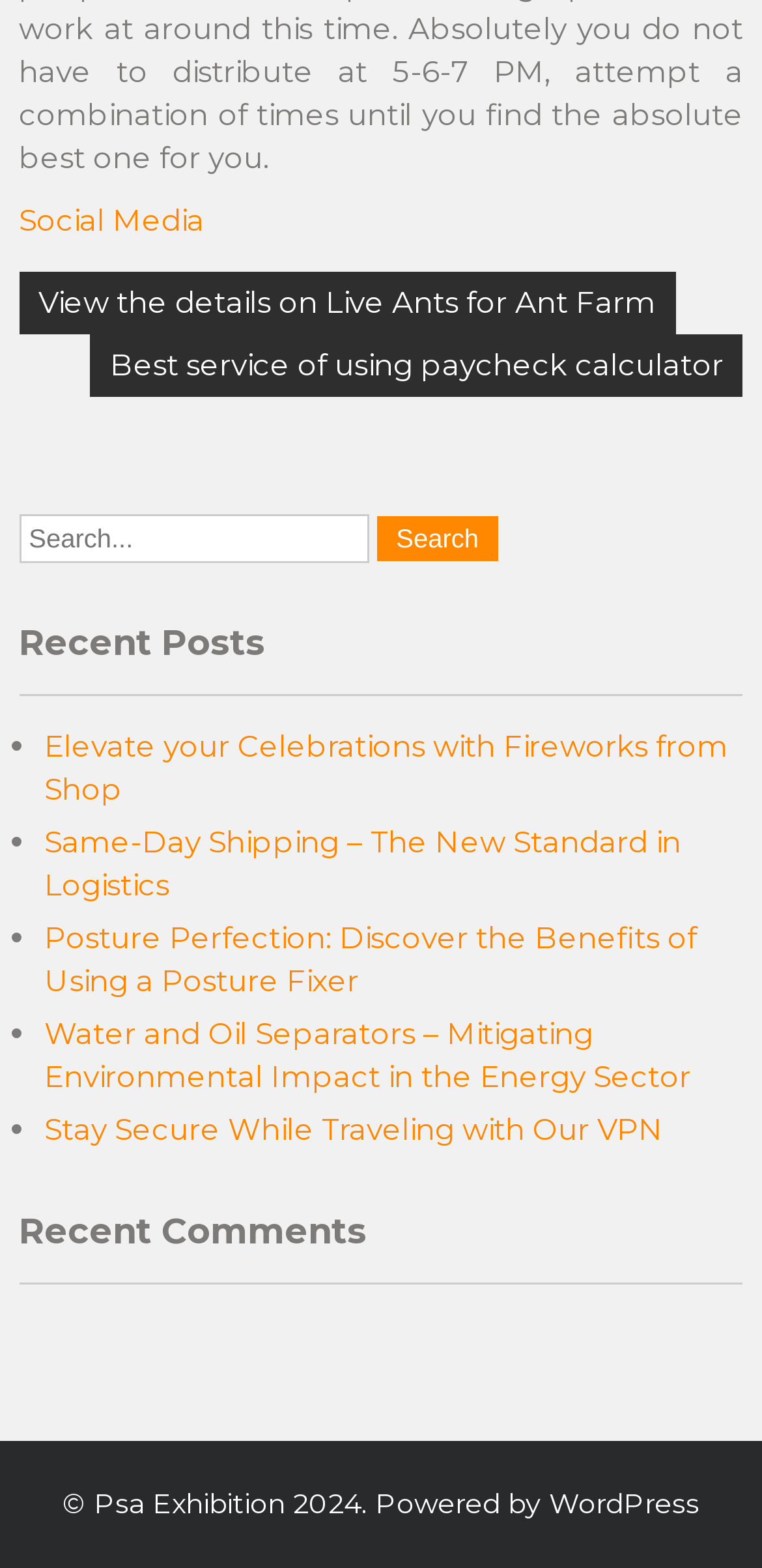Please identify the bounding box coordinates of the area that needs to be clicked to follow this instruction: "Click the link to Jinma Rides Bulk purchase OEM roller coaster amusement parks for business for promotion".

None